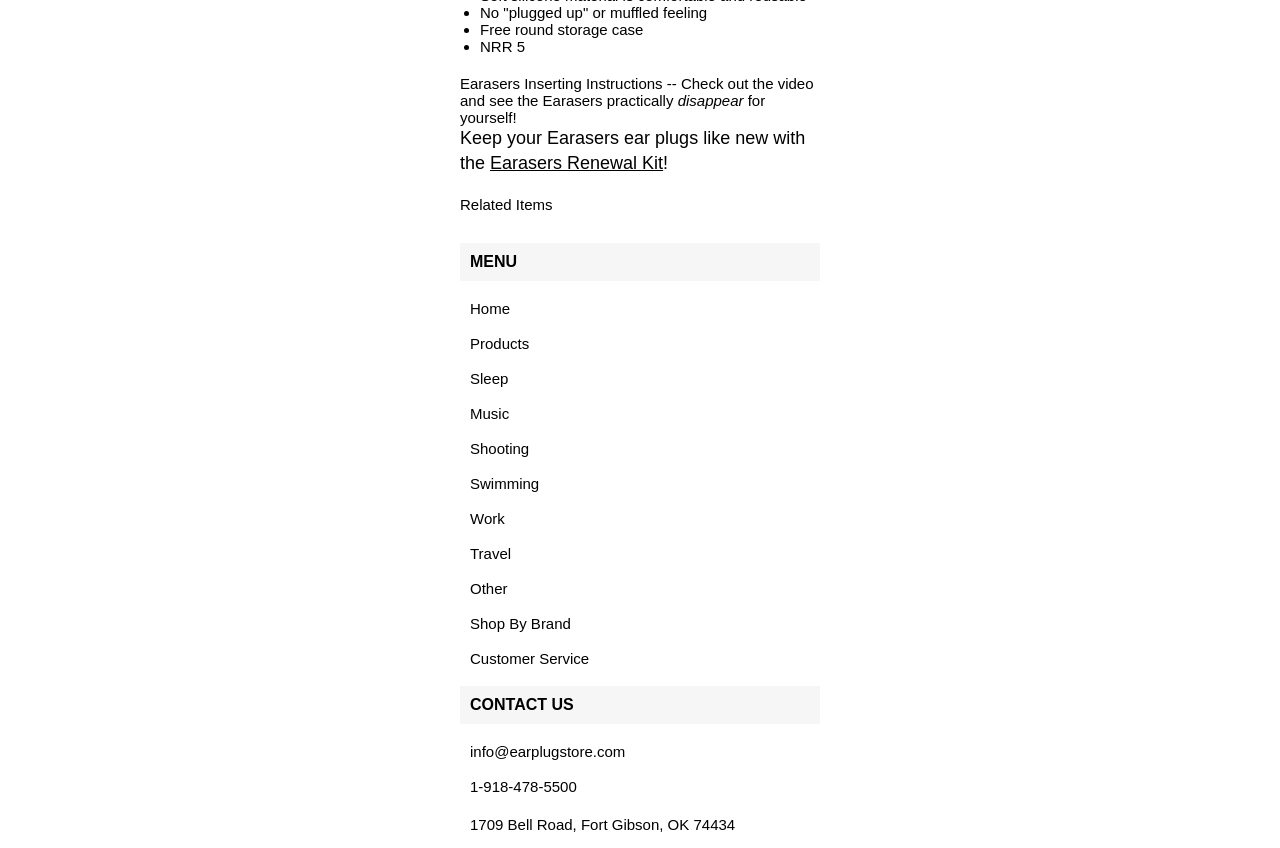What is the NRR rating of Earasers?
Answer the question with as much detail as you can, using the image as a reference.

The NRR rating of Earasers can be found in the list of features, where it is mentioned as 'NRR 5'.